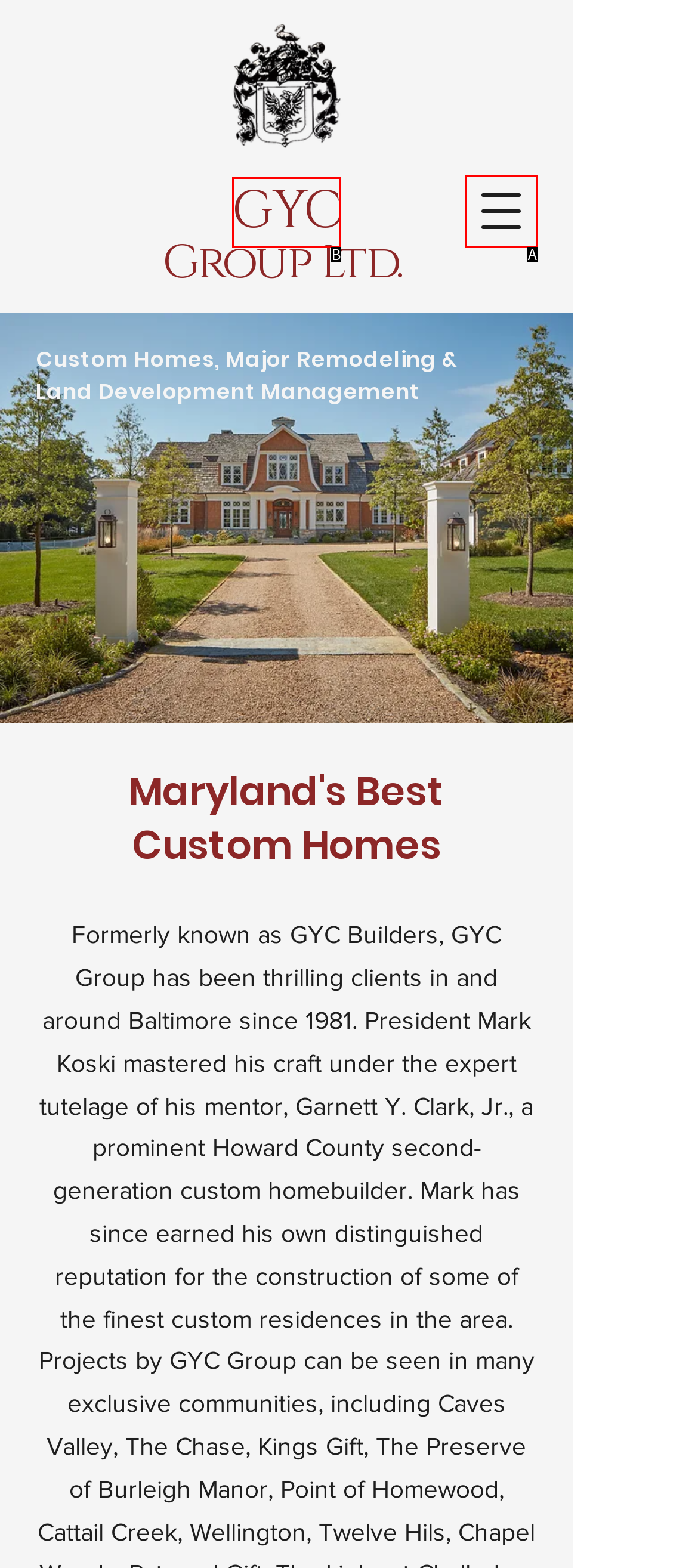From the description: GYC, identify the option that best matches and reply with the letter of that option directly.

B